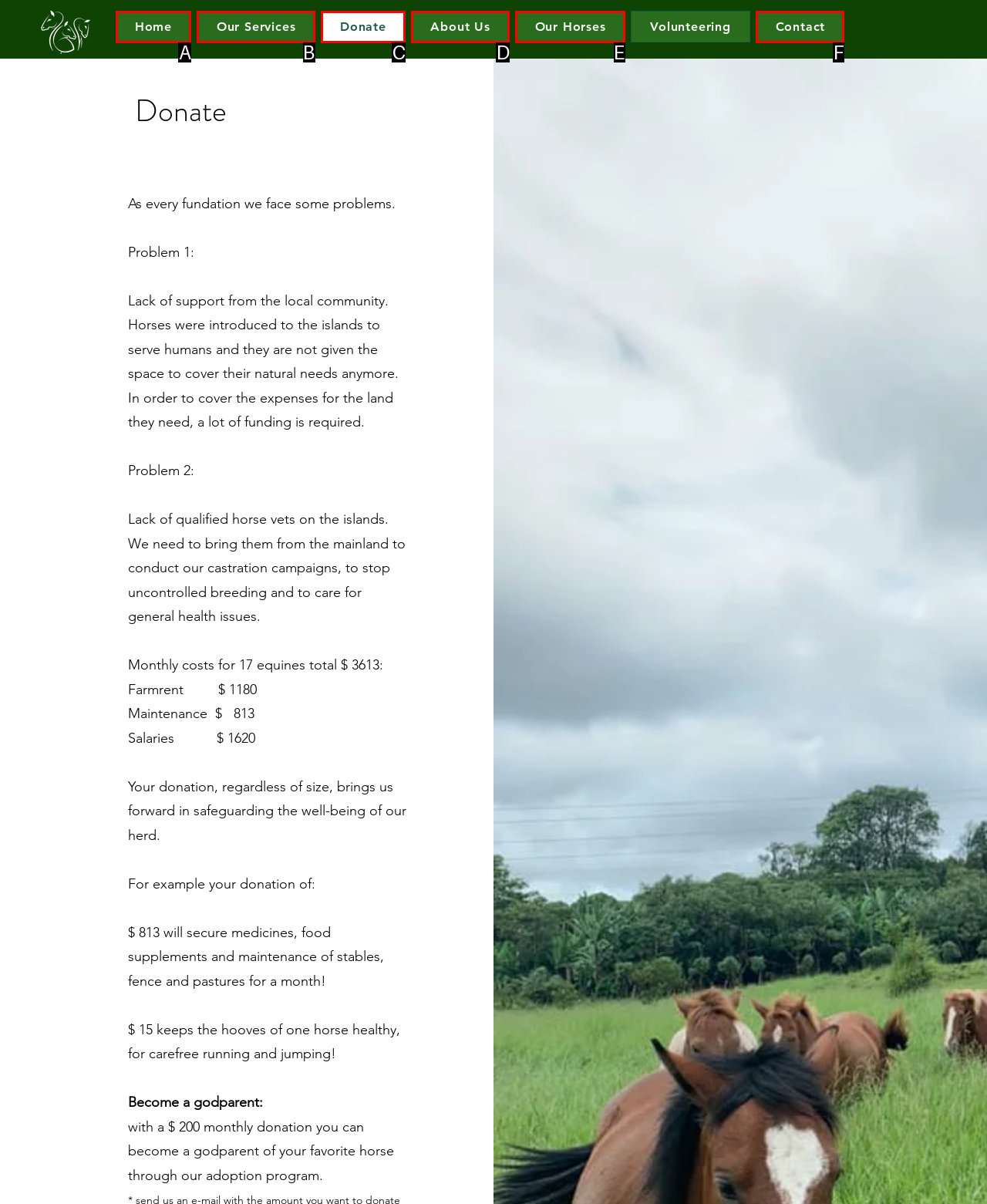Given the description: Our Services, identify the matching option. Answer with the corresponding letter.

B